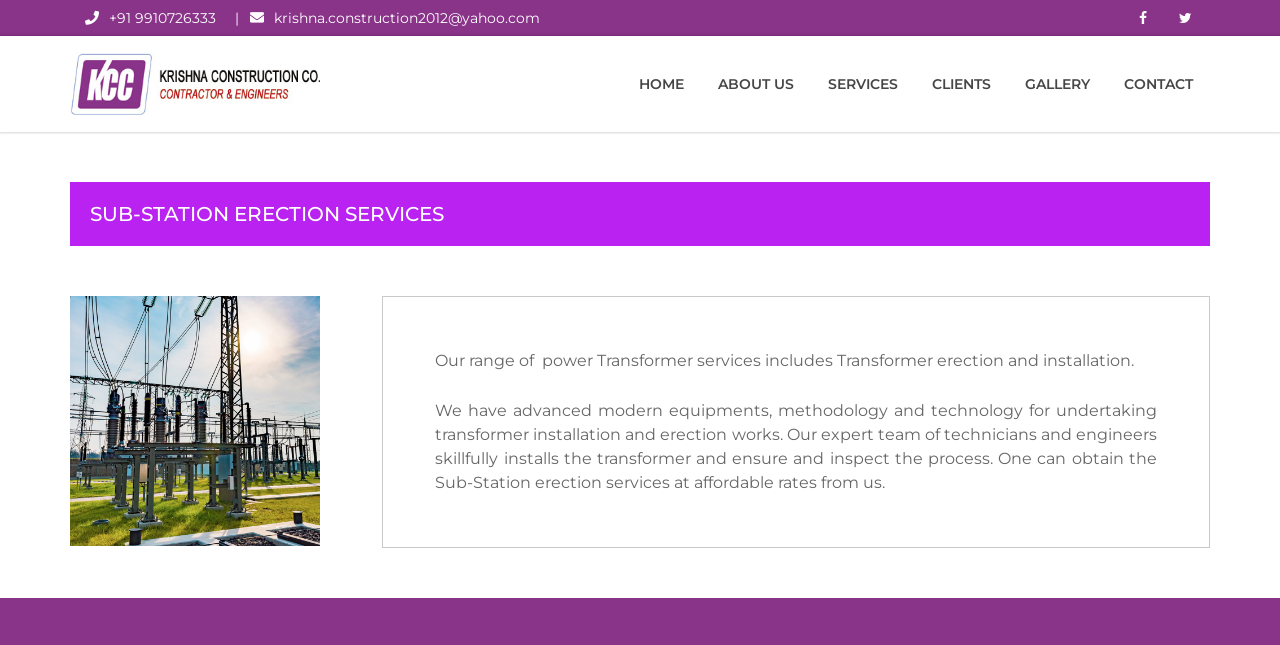Describe every aspect of the webpage comprehensively.

The webpage is about Sub-Station Errection Services provided by Krishna Construction. At the top left corner, there is a phone number "+91 9910726333" and an email address "krishna.construction2012@yahoo.com" next to it. On the top right corner, there are two social media links, represented by icons. 

Below the top section, there is a logo on the left, which is an image. To the right of the logo, there is a navigation menu with six links: "HOME", "ABOUT US", "SERVICES", "CLIENTS", "GALLERY", and "CONTACT". These links are horizontally aligned and take up about half of the page width.

Further down, there is a title "SUB-STATION ERECTION SERVICES" in a larger font. Below the title, there is a paragraph describing the services provided, which includes transformer erection and installation. Another paragraph follows, detailing the company's capabilities and expertise in transformer installation and erection works, emphasizing that their services are available at affordable rates.